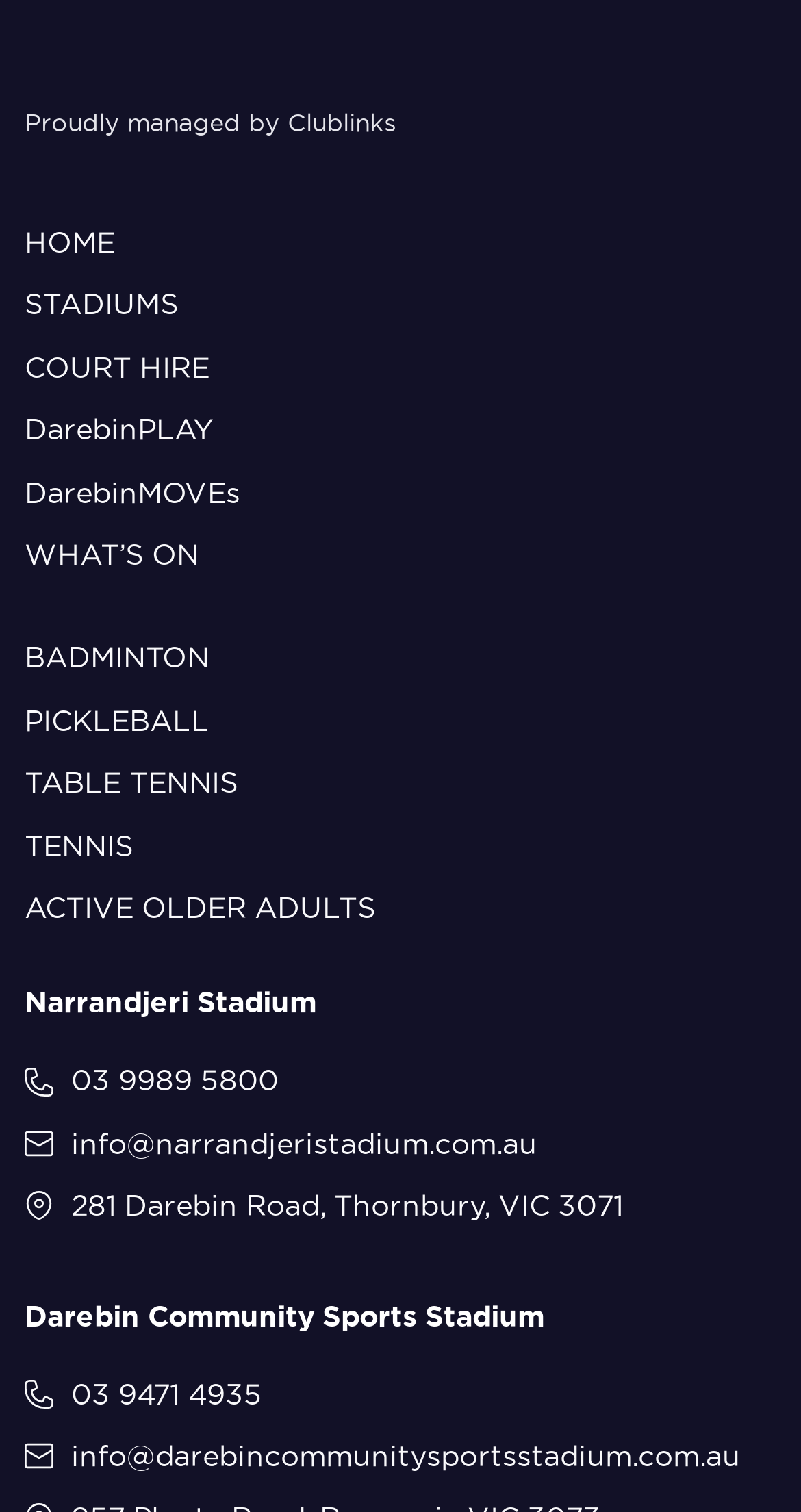Determine the coordinates of the bounding box for the clickable area needed to execute this instruction: "Visit the WHAT’S ON page".

[0.031, 0.352, 0.249, 0.382]